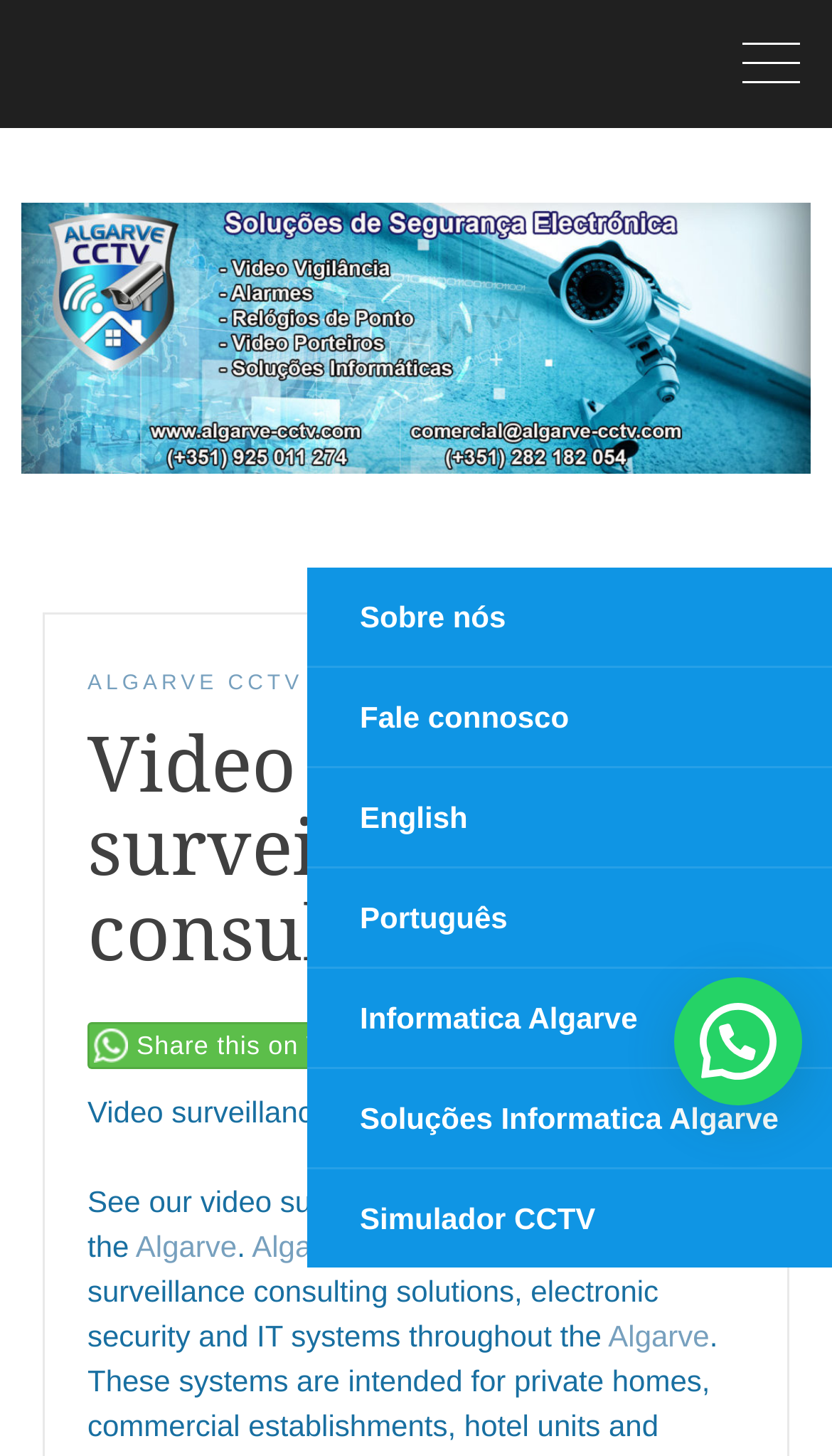What is the company name?
Please give a detailed answer to the question using the information shown in the image.

I found the company name by looking at the header section of the webpage, where it says 'ALGARVE CCTV' in a prominent font.